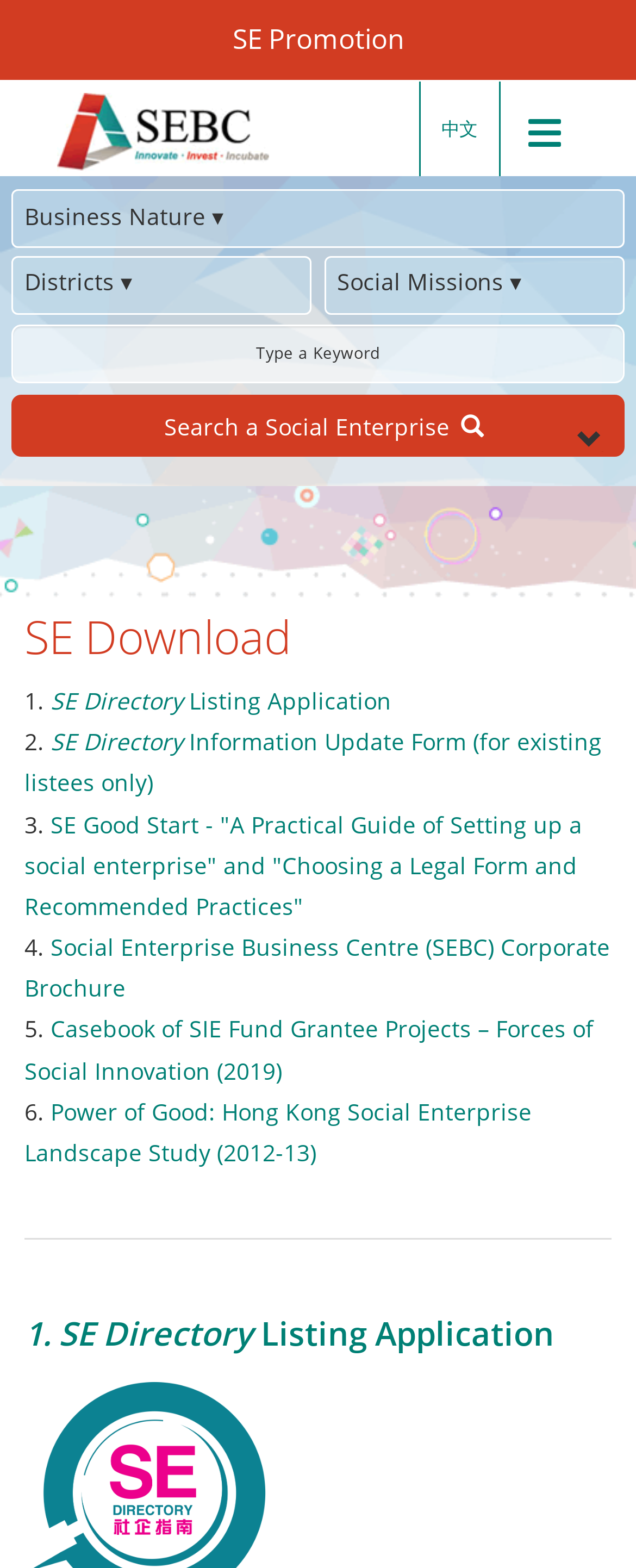Highlight the bounding box coordinates of the region I should click on to meet the following instruction: "View SE Directory Listing Application".

[0.079, 0.437, 0.615, 0.457]